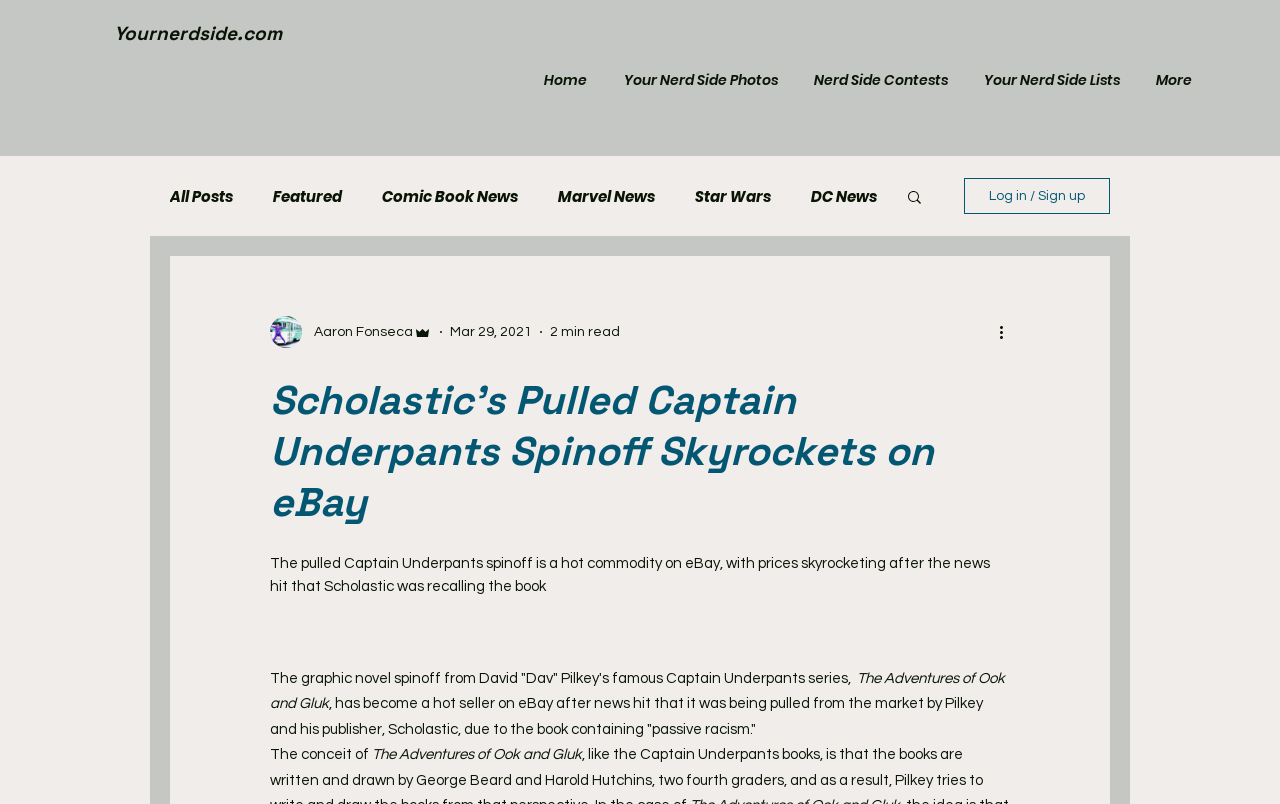Locate the bounding box coordinates of the region to be clicked to comply with the following instruction: "Click on the 'Home' link". The coordinates must be four float numbers between 0 and 1, in the form [left, top, right, bottom].

[0.408, 0.032, 0.47, 0.168]